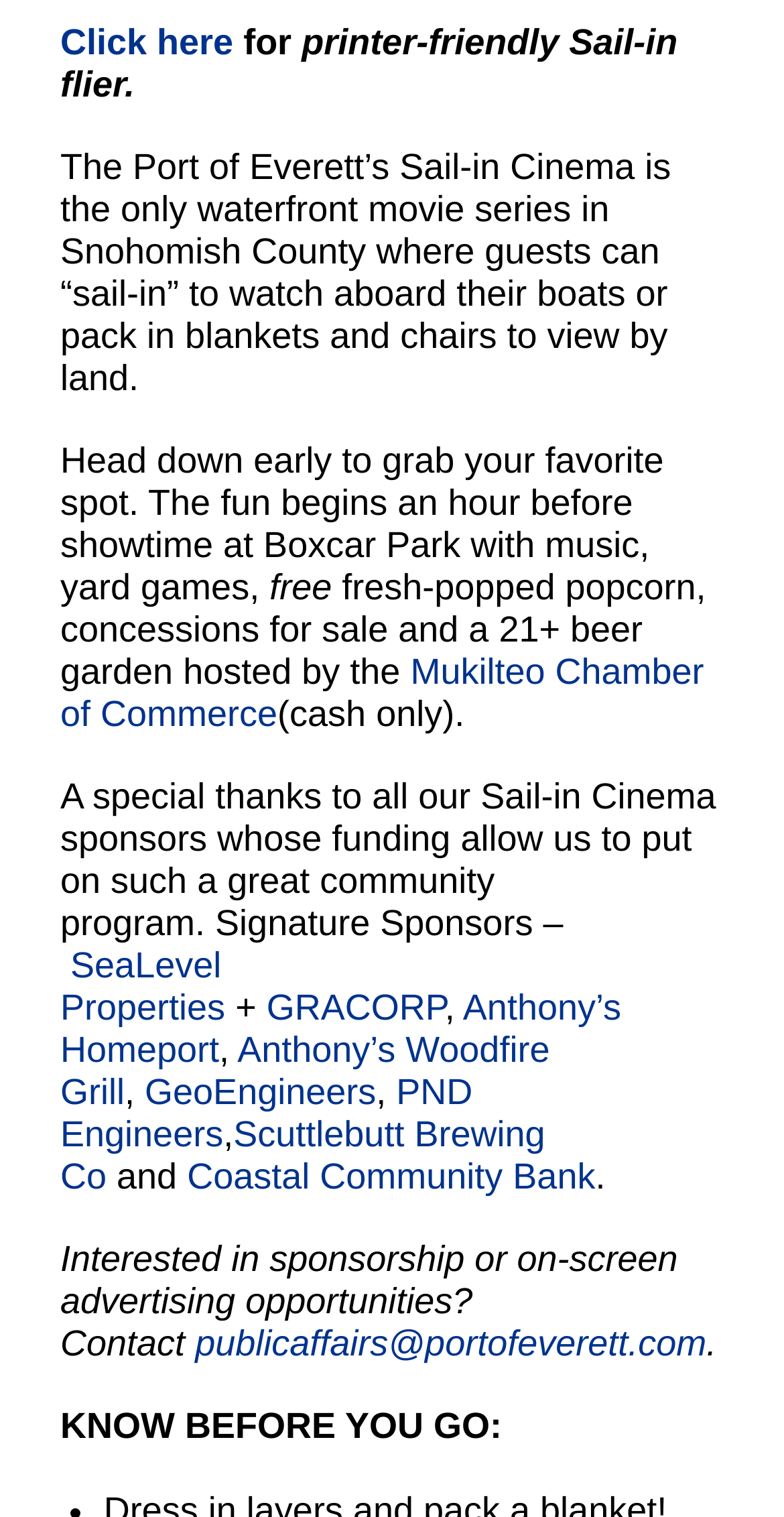Who are the Signature Sponsors of Sail-in Cinema?
Please provide a single word or phrase as your answer based on the screenshot.

SeaLevel Properties and others